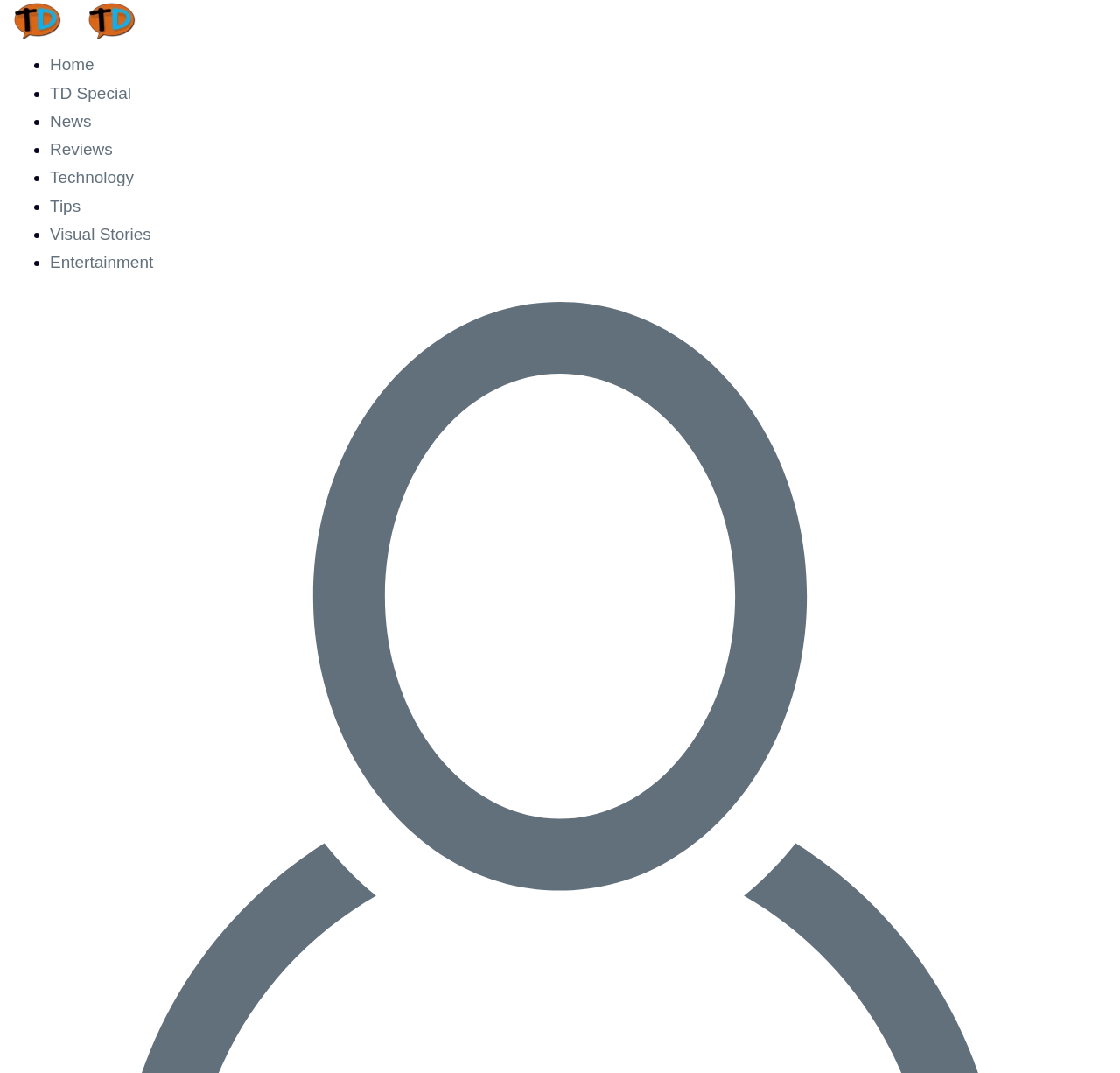Provide the bounding box coordinates for the area that should be clicked to complete the instruction: "read reviews".

[0.045, 0.131, 0.101, 0.148]